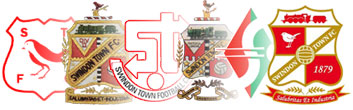Describe the image with as much detail as possible.

The image showcases a series of emblems from Swindon Town Football Club, illustrating its rich history and branding evolution. Featured prominently are various iterations of the club's crest, including iconic elements such as the red robin—a symbol associated with the club. The emblems reflect the club's identity, which dates back to its founding in 1879, represented by the last crest on the right. Together, these logos encapsulate the spirit of Swindon Town FC, celebrating its heritage and connection to the community over the years.